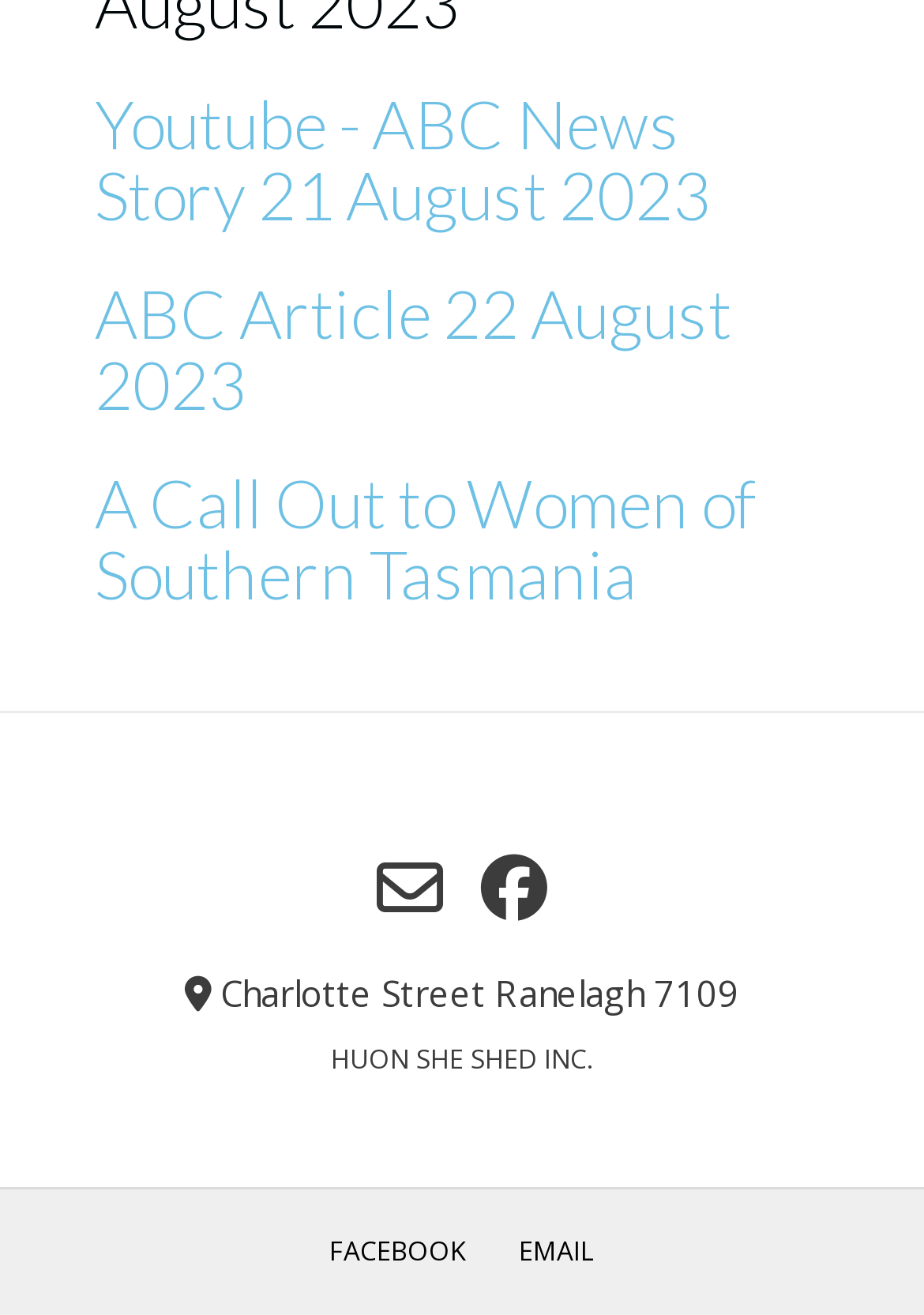Give a one-word or short-phrase answer to the following question: 
How many links are there in the webpage?

7